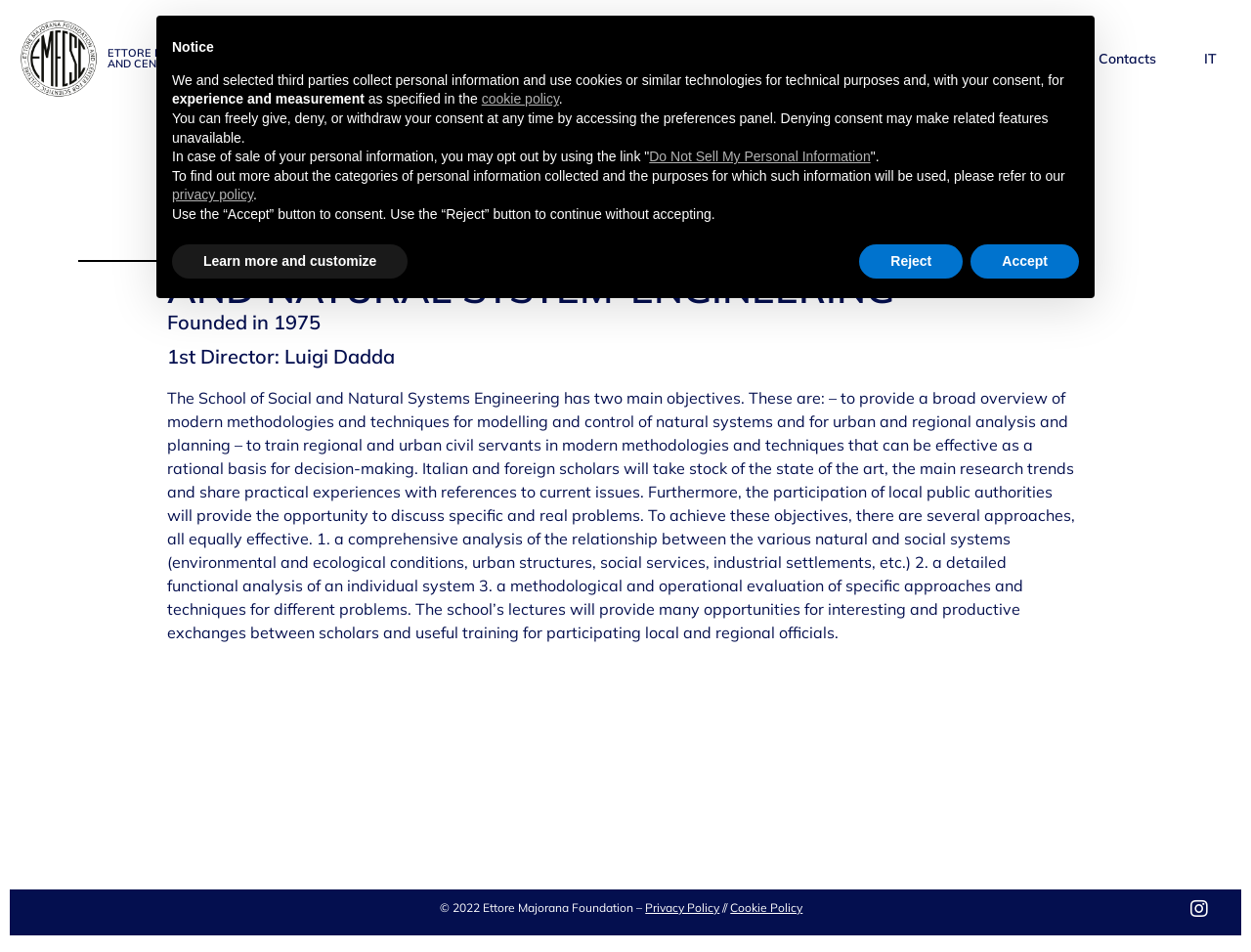Can you find the bounding box coordinates for the element to click on to achieve the instruction: "Click the link to the Home page"?

[0.454, 0.038, 0.5, 0.085]